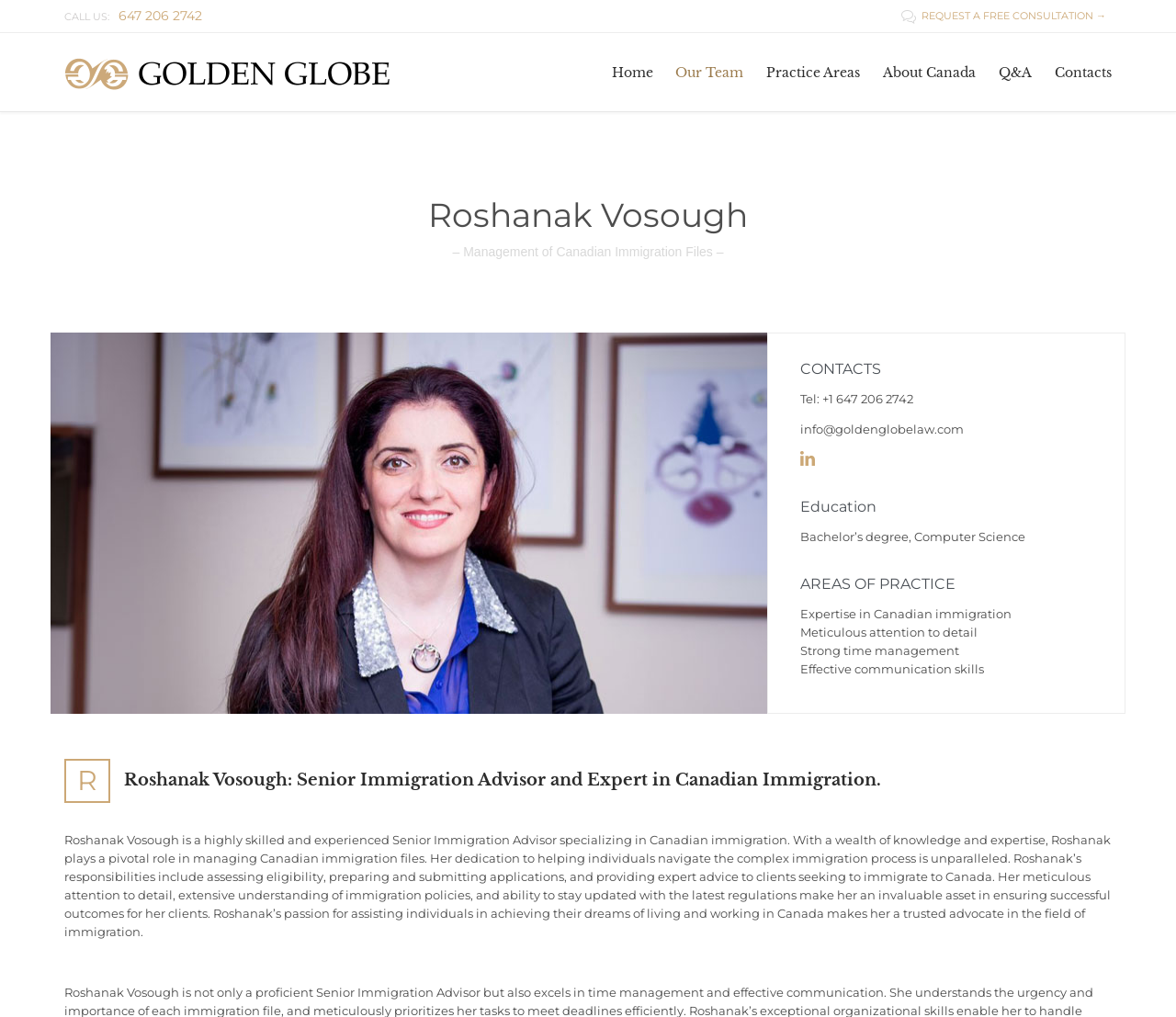Identify the bounding box coordinates of the clickable region to carry out the given instruction: "Go to the home page".

[0.514, 0.06, 0.562, 0.082]